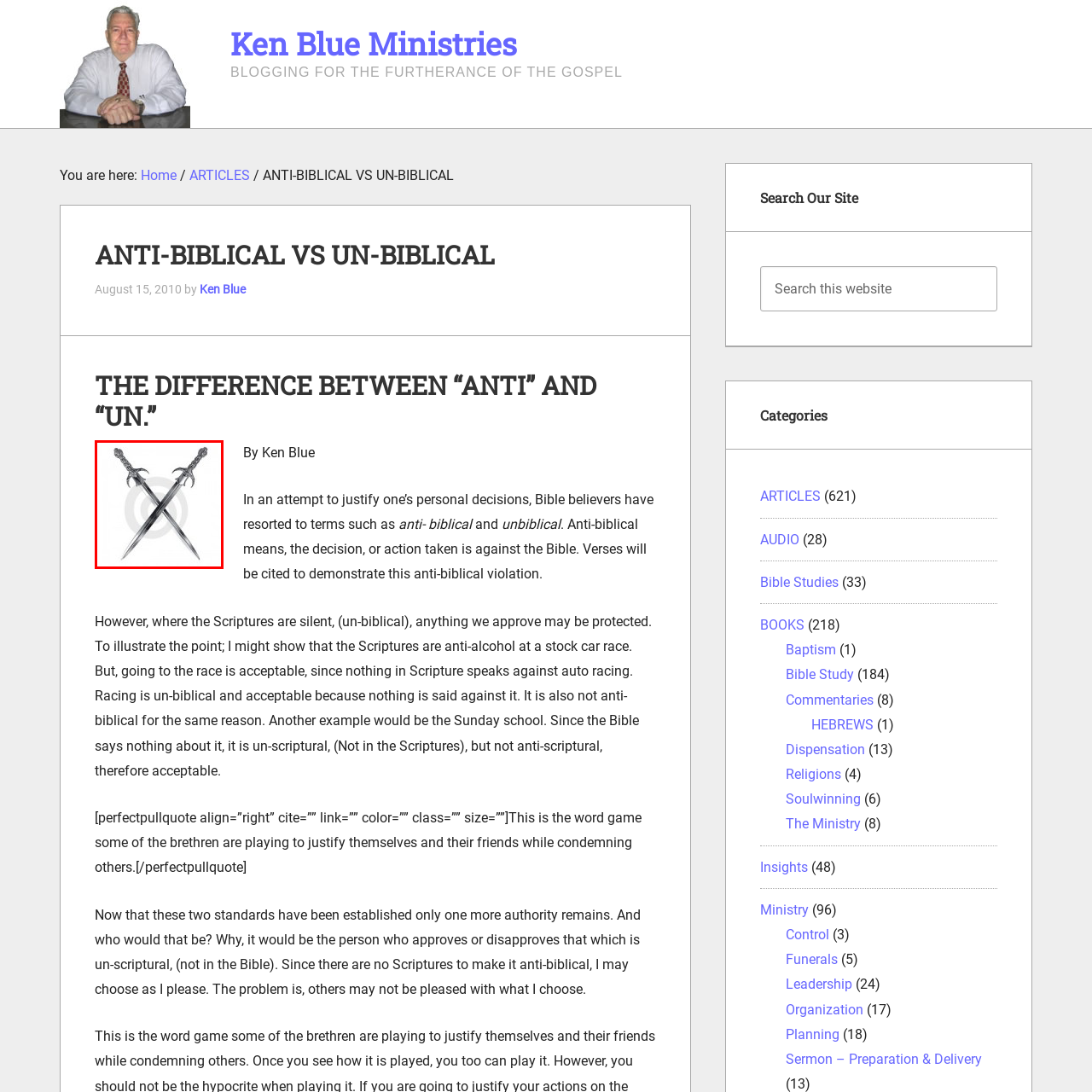Give a thorough and detailed account of the visual content inside the red-framed part of the image.

The image features two ornate, double-edged swords crossed in an X formation, symbolizing conflict or moral confrontation. The swords have intricately designed hilts that suggest a fantastical or historical theme, evoking images of knightly quests or mythical battles. This striking visual aligns with the surrounding content that discusses the nuanced differences between "anti-biblical" and "un-biblical" concepts, as explored in the article "ANTI-BIBLICAL VS UN-BIBLICAL" from Ken Blue Ministries. The image serves as a metaphor for the underlying themes of division and debate present in religious discussions, particularly in the context of justifying personal beliefs against scriptural interpretations.